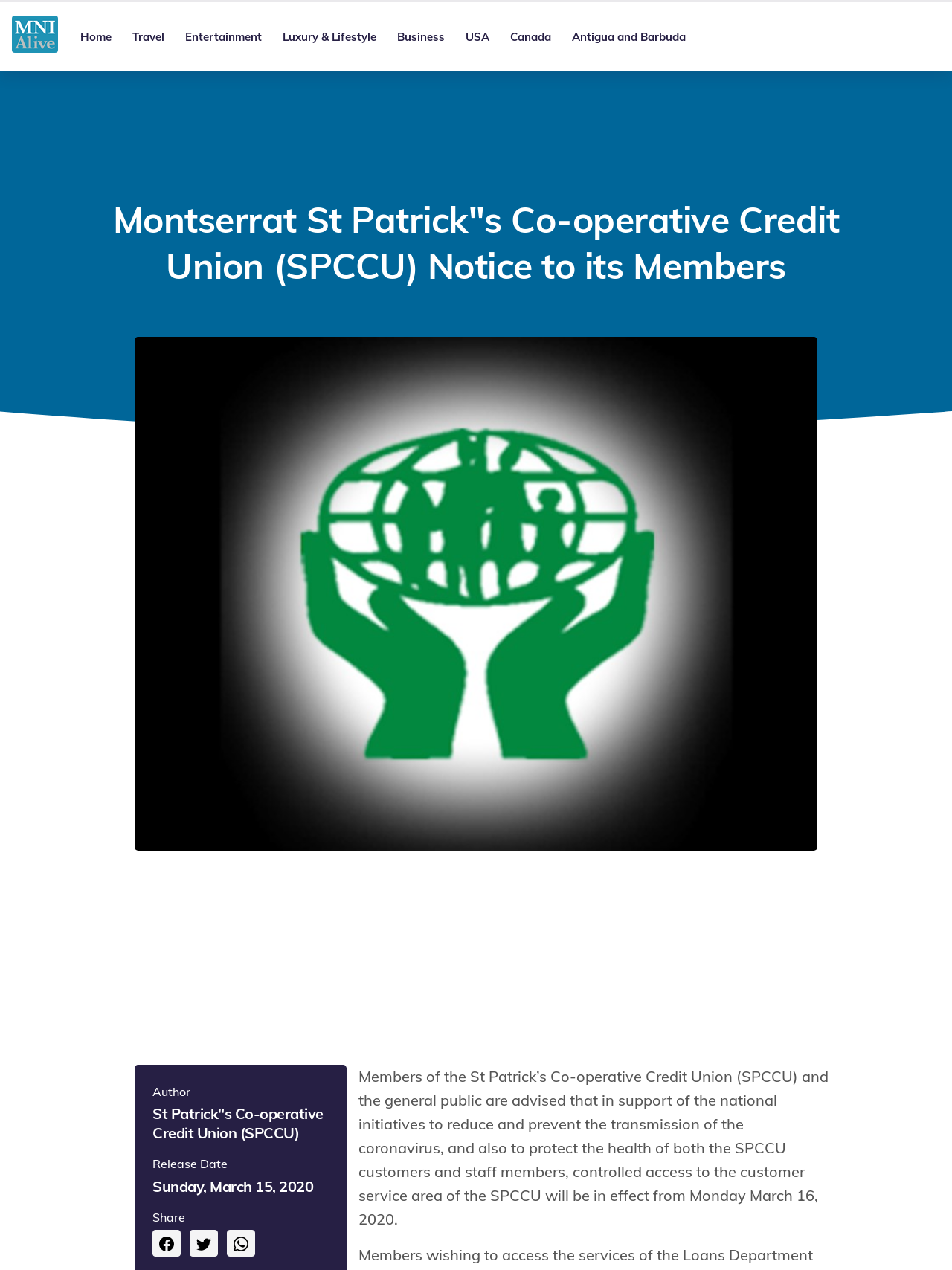What is the release date of the notice?
Look at the image and respond with a single word or a short phrase.

Sunday, March 15, 2020